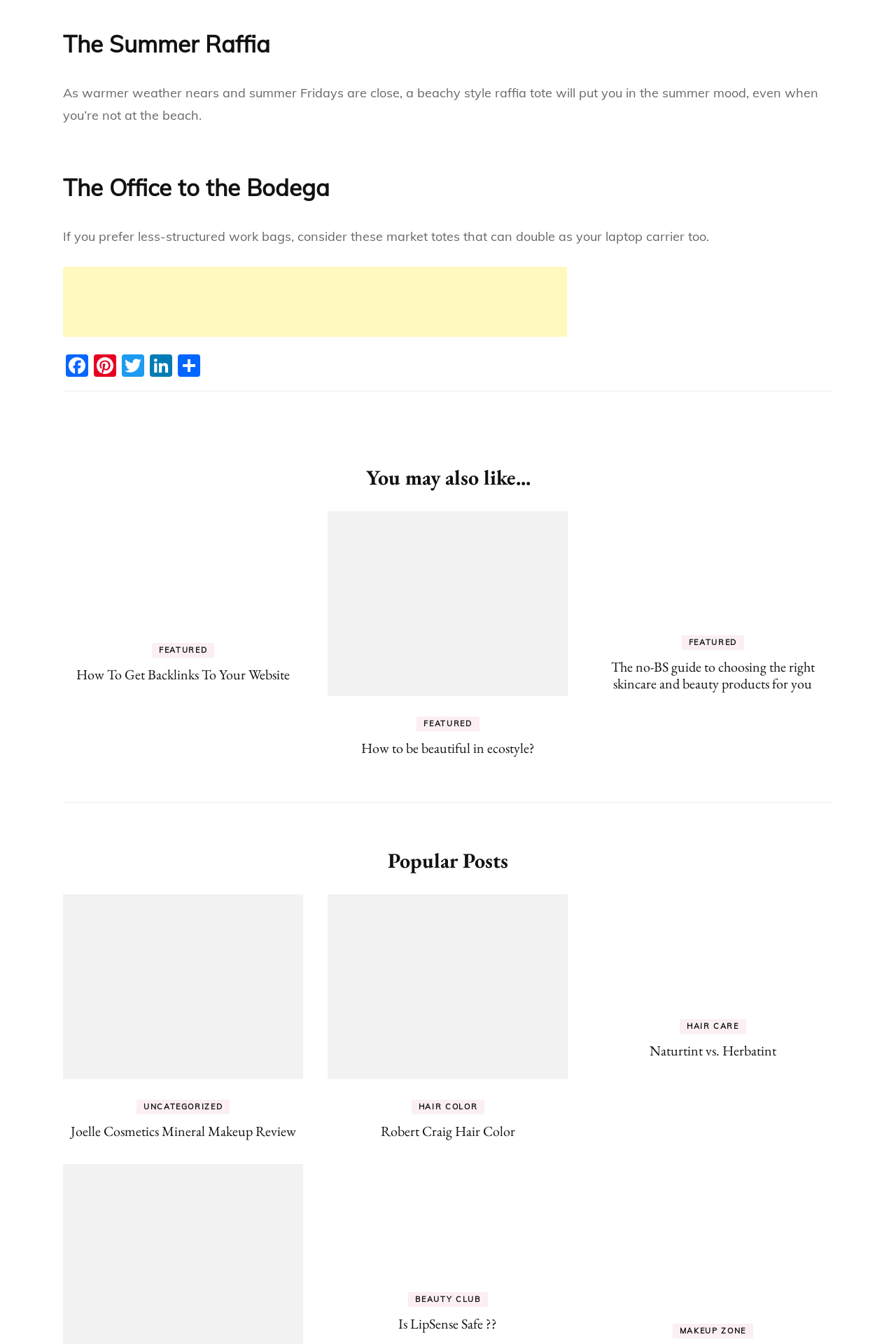Please find the bounding box coordinates in the format (top-left x, top-left y, bottom-right x, bottom-right y) for the given element description. Ensure the coordinates are floating point numbers between 0 and 1. Description: Hair Color

[0.459, 0.818, 0.541, 0.829]